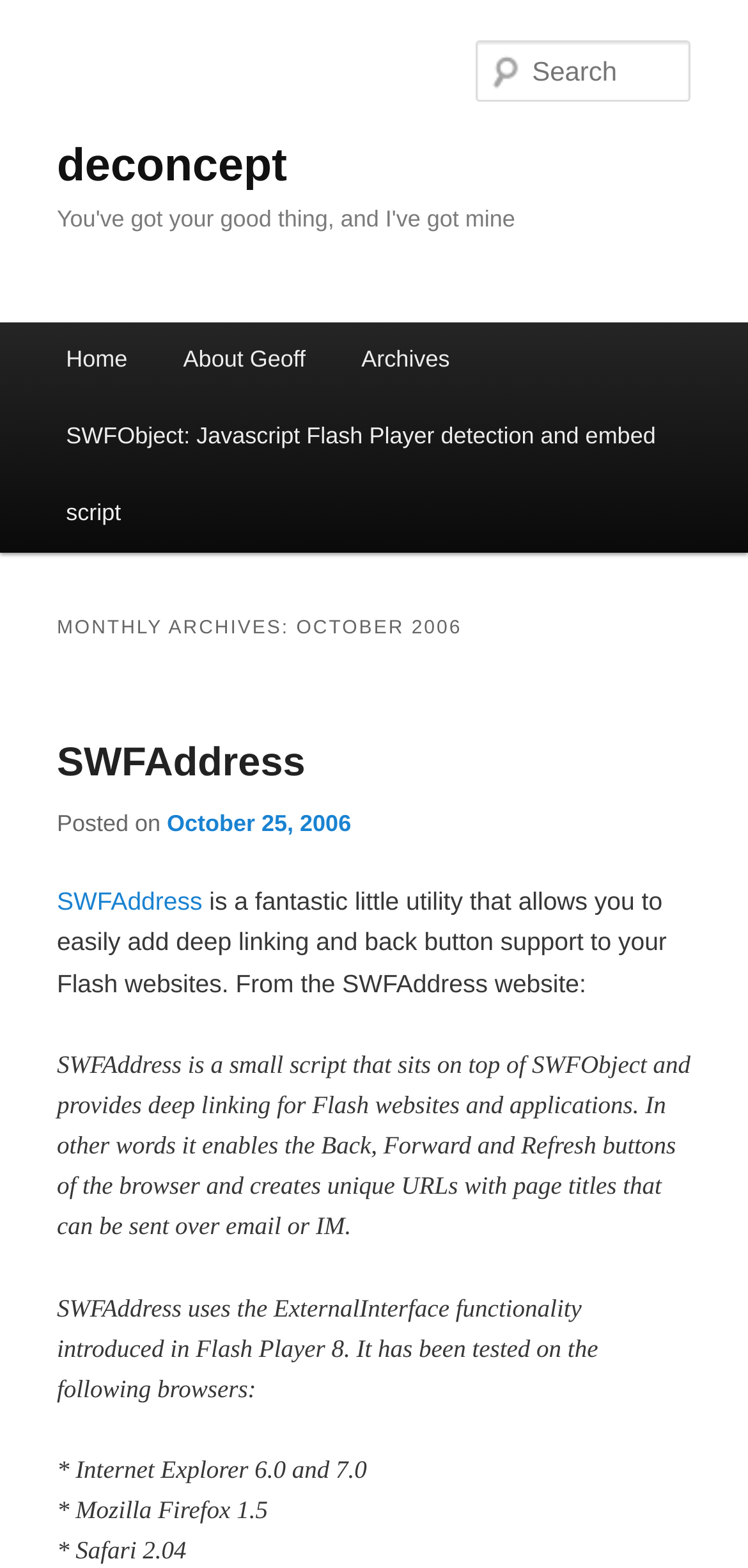How many browsers are mentioned as being tested with SWFAddress?
Answer the question based on the image using a single word or a brief phrase.

3